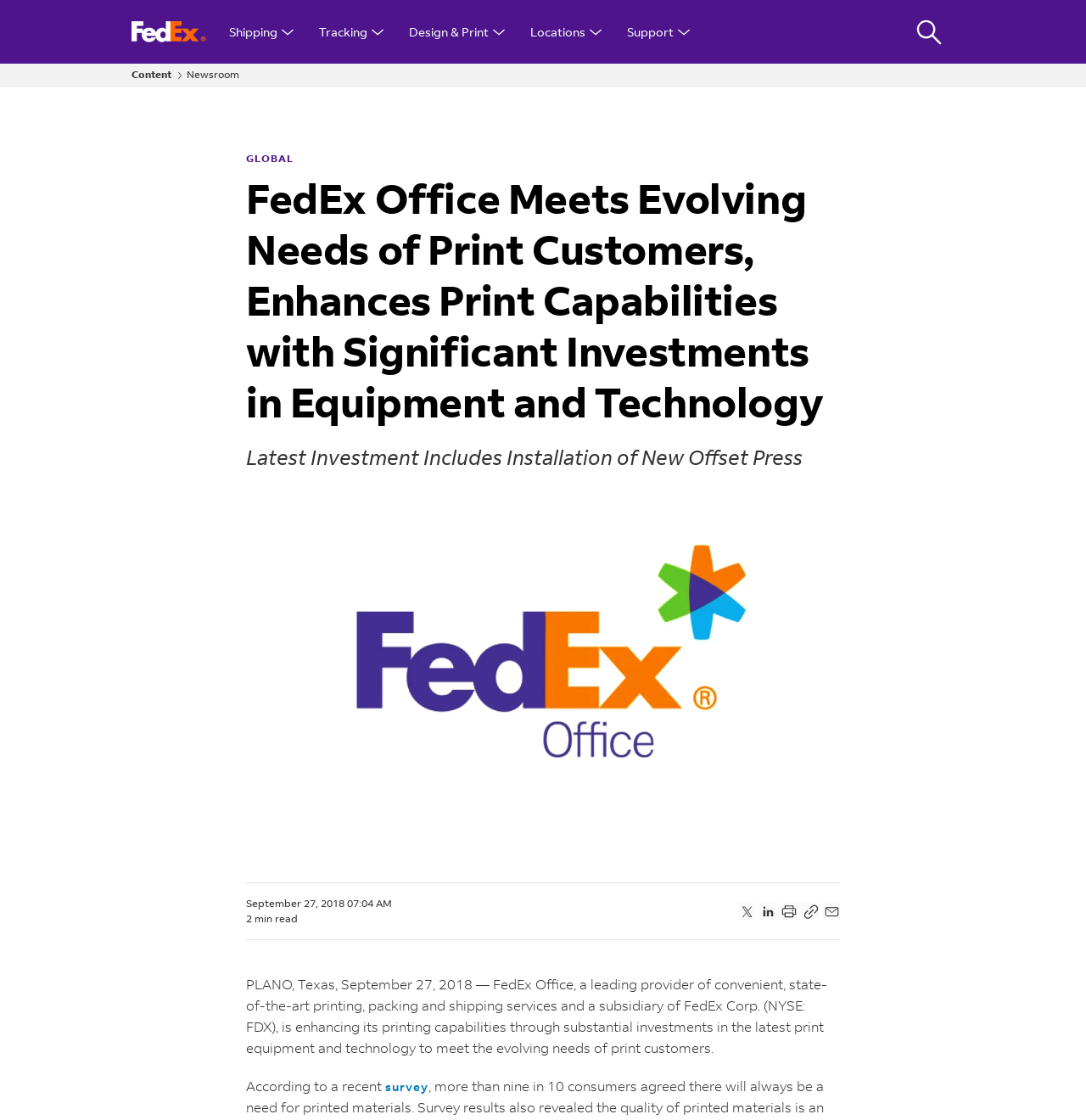Given the description of a UI element: "aria-label="Search Tracking number"", identify the bounding box coordinates of the matching element in the webpage screenshot.

[0.912, 0.011, 0.948, 0.045]